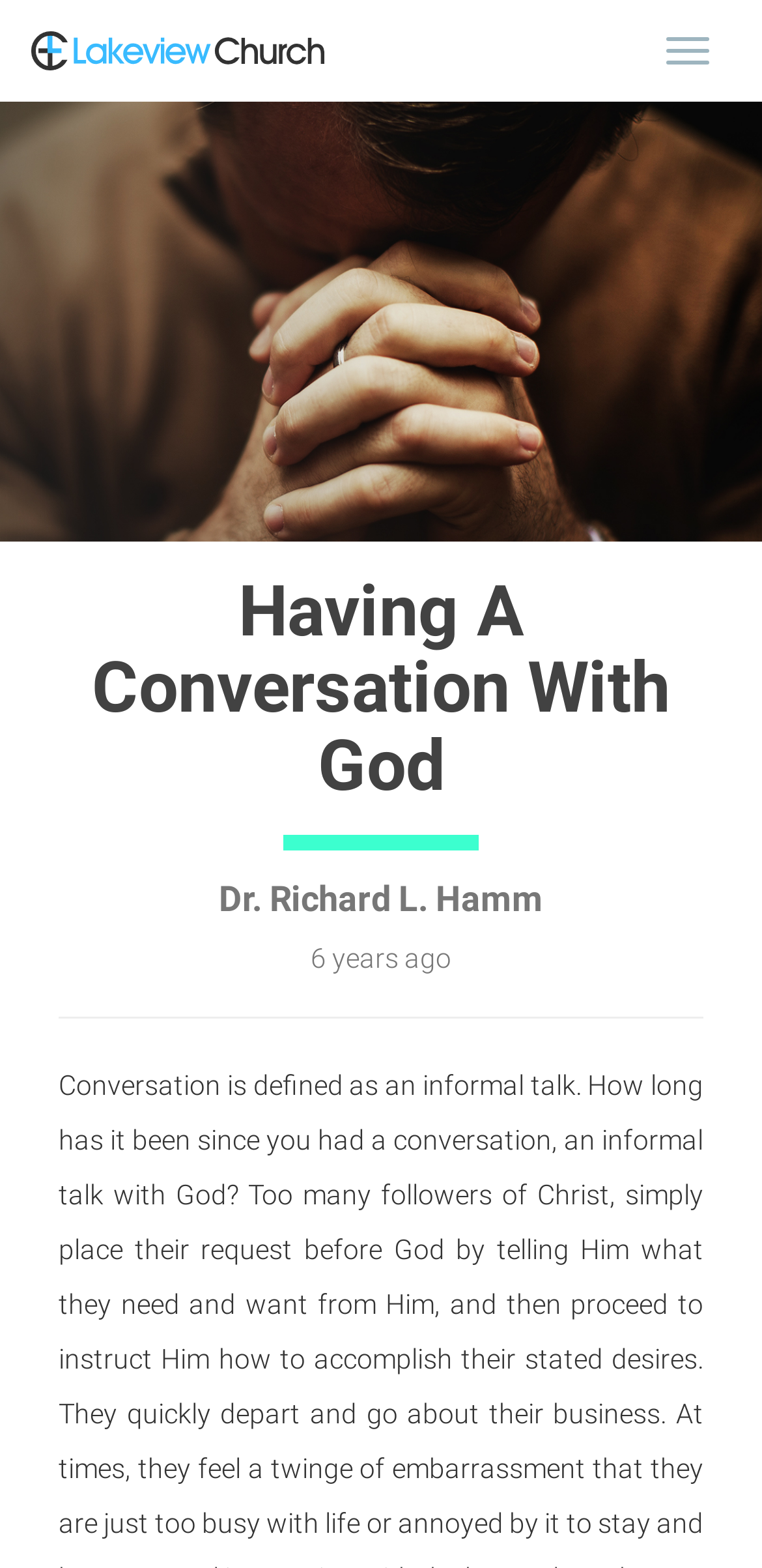Answer the question with a single word or phrase: 
What is the purpose of this webpage?

Prayer and guidance